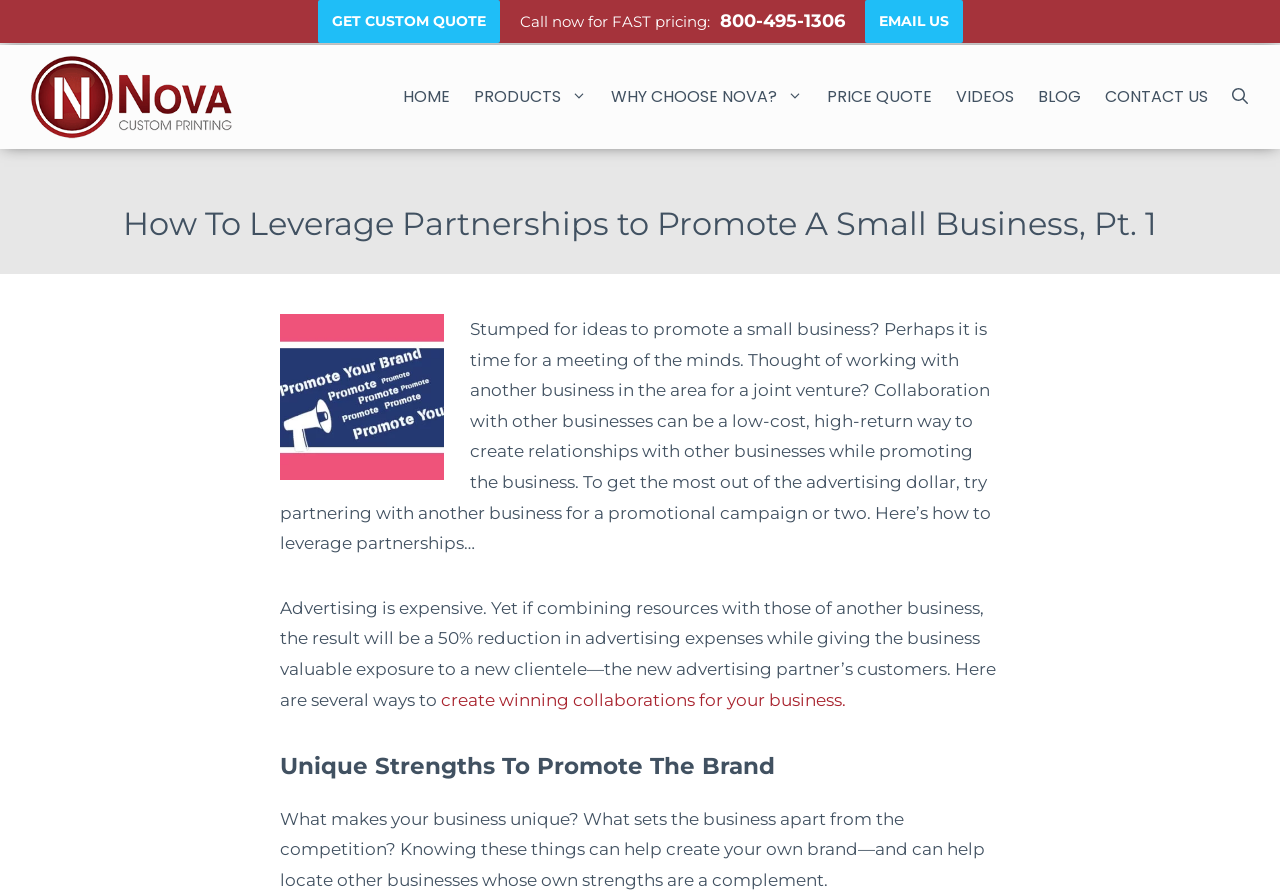How many navigation links are in the primary navigation?
Offer a detailed and exhaustive answer to the question.

I counted the number of link elements under the navigation element 'Primary', which are 'Nova Custom Label Printing', 'HOME', 'PRODUCTS', 'WHY CHOOSE NOVA?', 'PRICE QUOTE', 'VIDEOS', 'BLOG', 'CONTACT US', and 'Open Search Bar'.